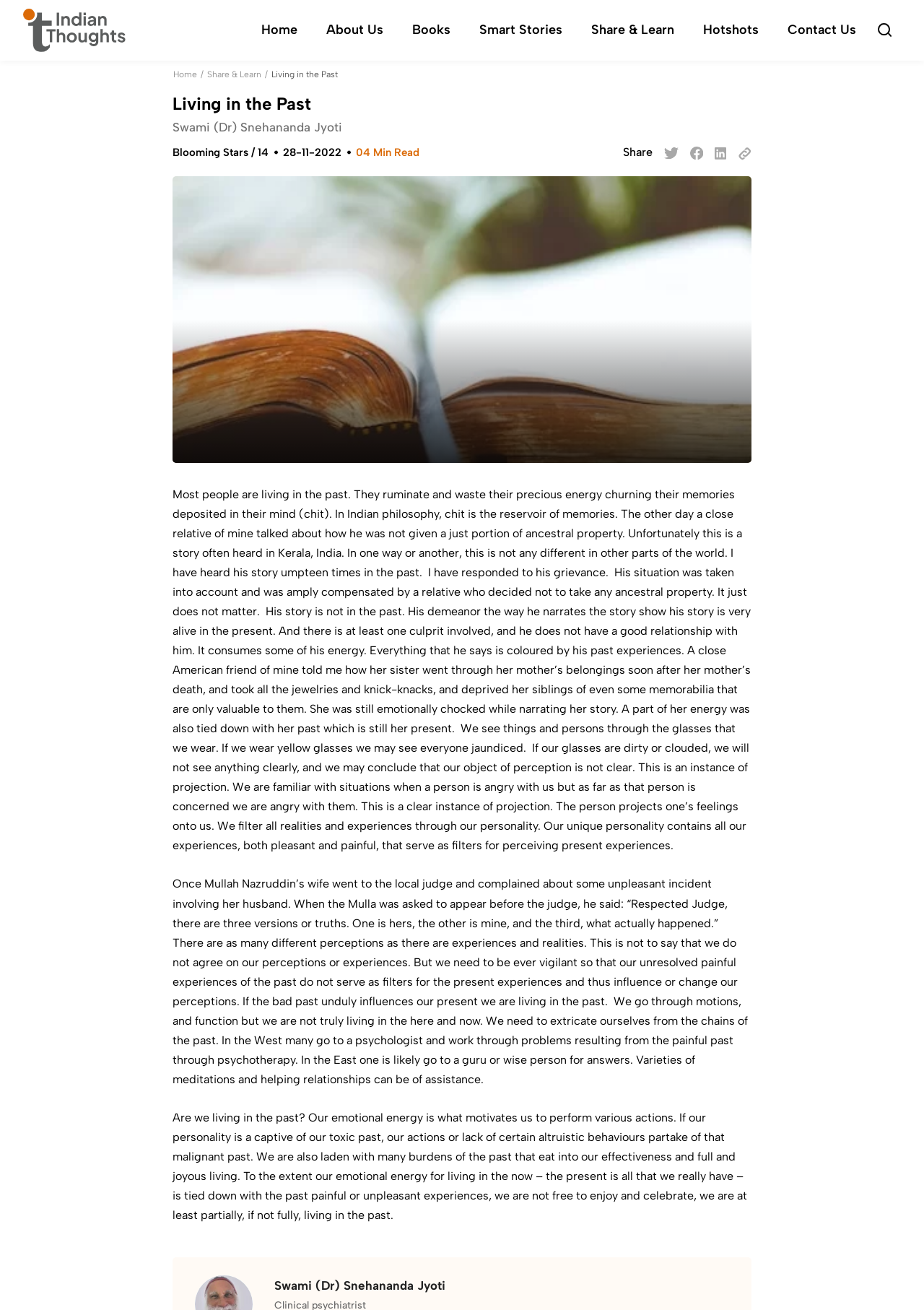Predict the bounding box of the UI element based on this description: "Hotshots".

[0.747, 0.011, 0.835, 0.035]